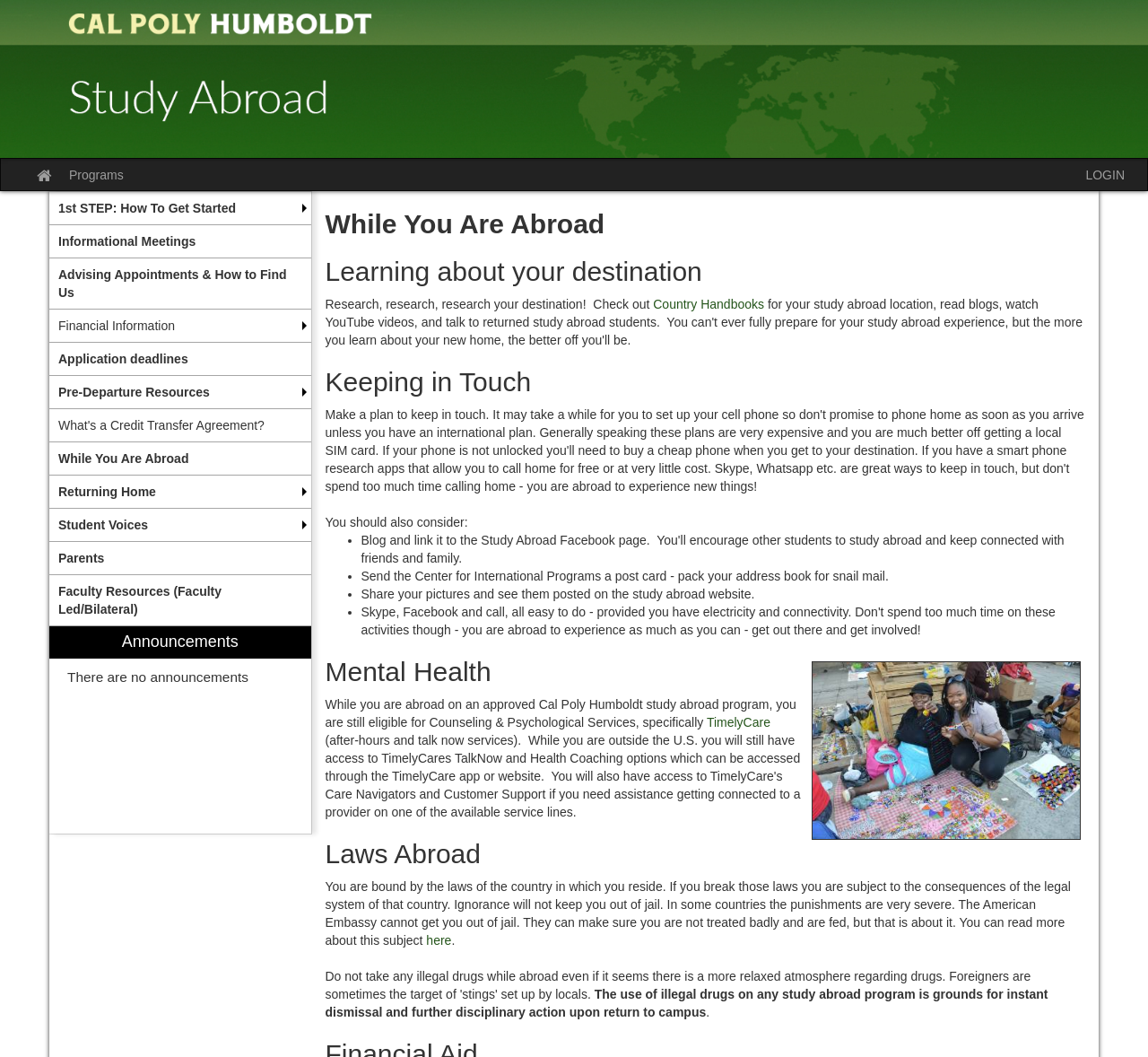Refer to the image and answer the question with as much detail as possible: What is the policy on drug use for study abroad programs?

The webpage states that the use of illegal drugs on any study abroad program is grounds for instant dismissal and further disciplinary action upon return to campus, indicating a zero-tolerance policy towards drug use.